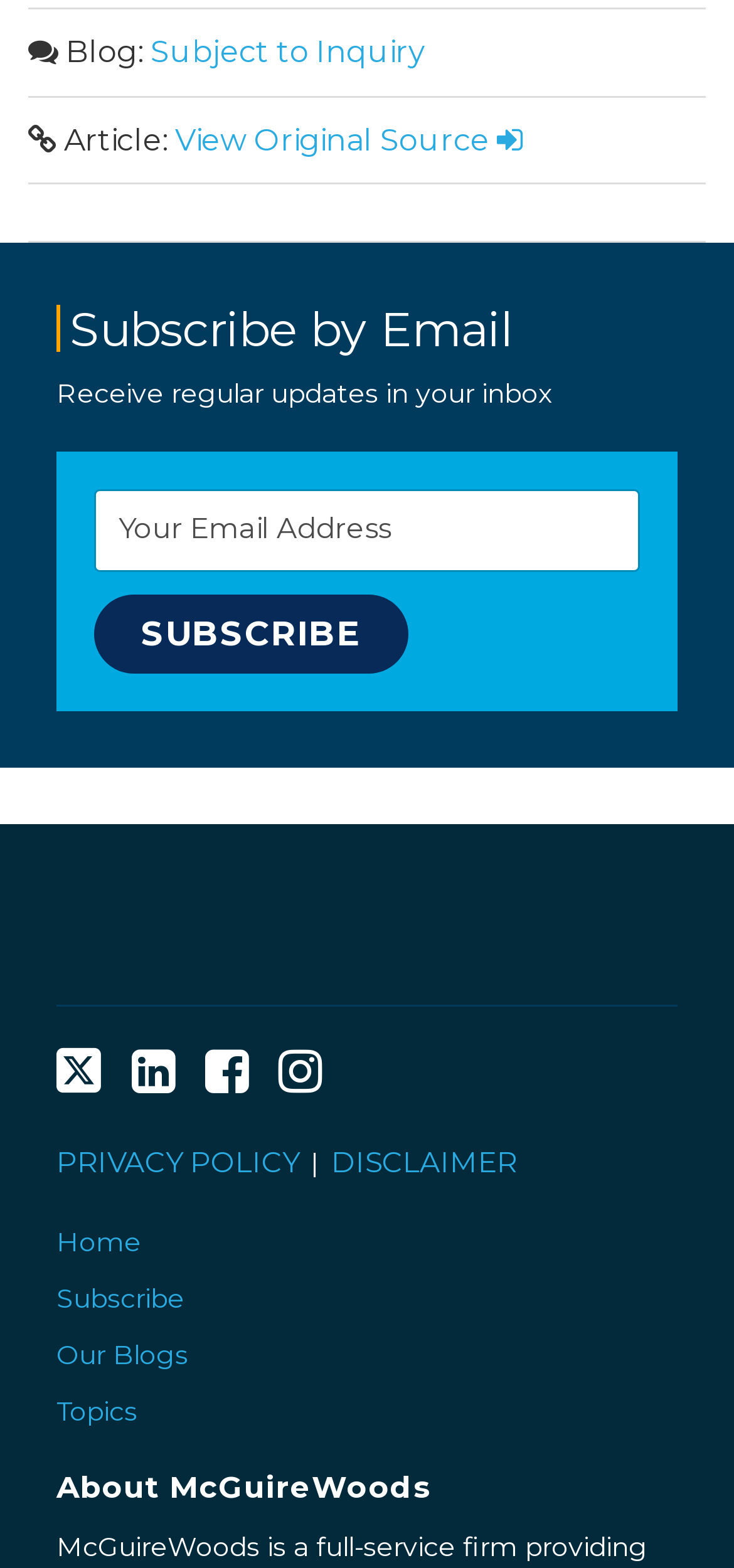Could you specify the bounding box coordinates for the clickable section to complete the following instruction: "Go to home page"?

[0.077, 0.781, 0.192, 0.802]